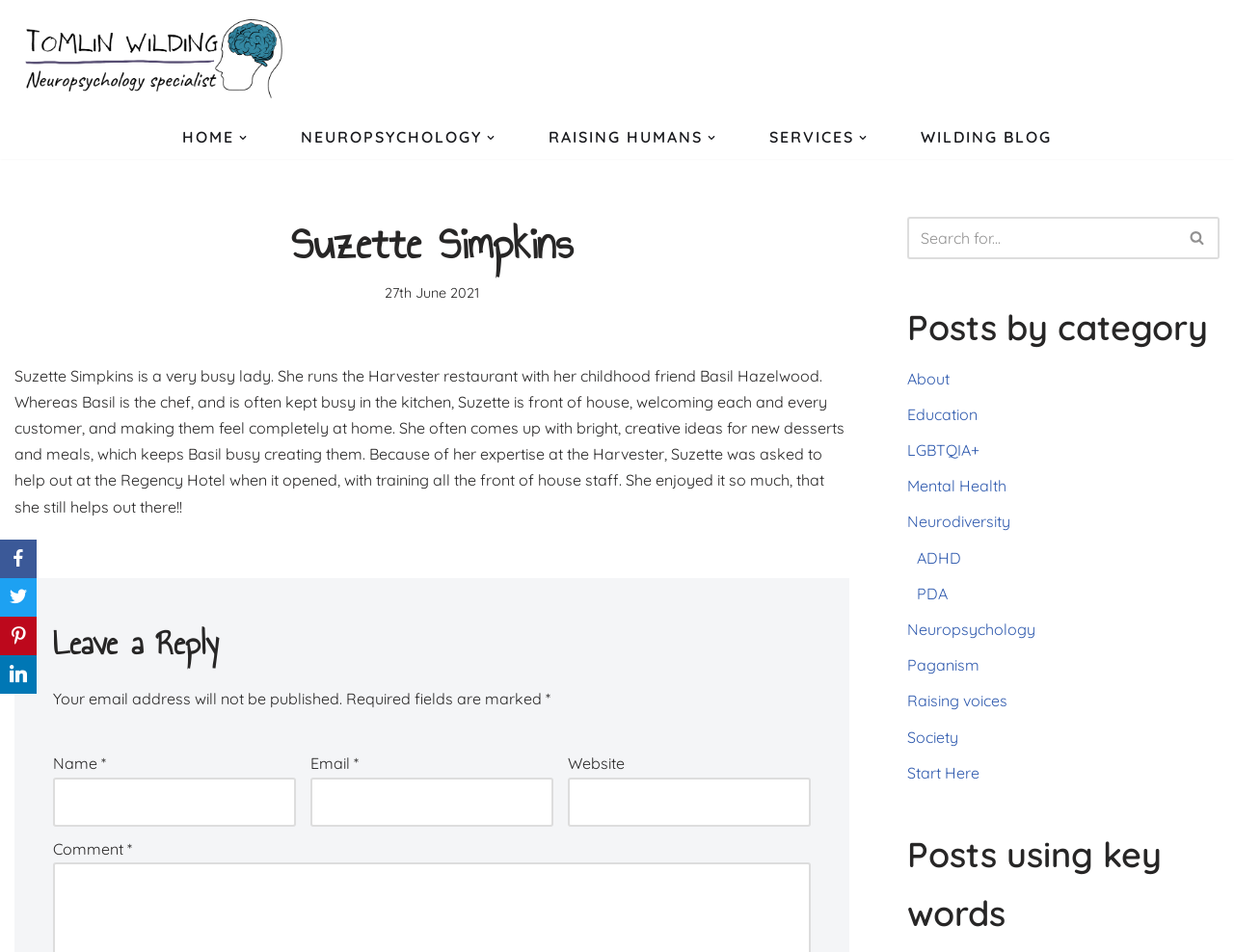What is the name of the hotel where Suzette Simpkins helped with training staff?
Use the image to answer the question with a single word or phrase.

Regency Hotel